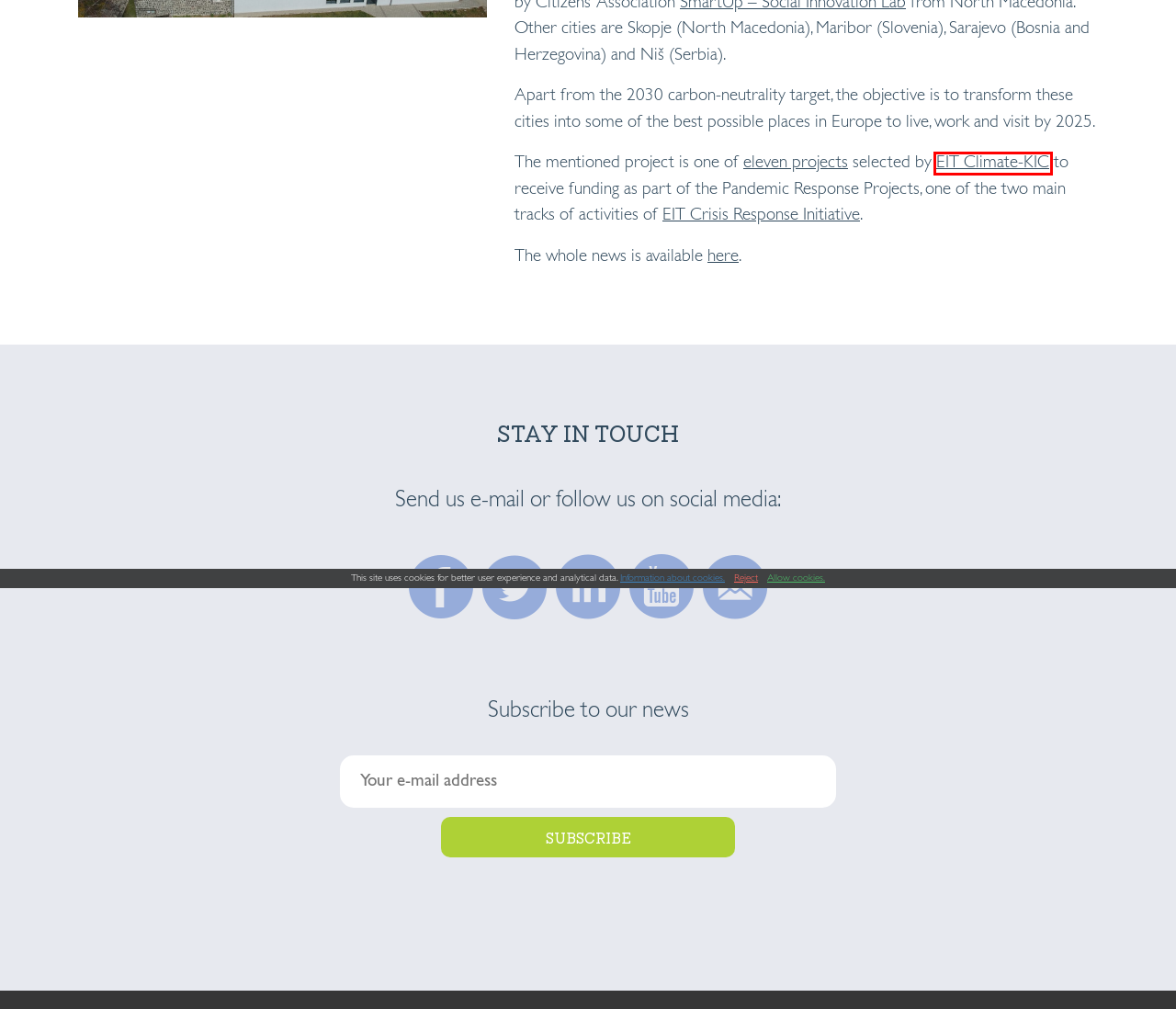You have a screenshot showing a webpage with a red bounding box around a UI element. Choose the webpage description that best matches the new page after clicking the highlighted element. Here are the options:
A. Privacy Policy - Compile Project
B. Sites - Compile Project
C. Climate-KIC | Leading climate innovation agency and community
D. Knowledge sharing - Compile Project
E. Partners - Compile Project
F. Legal notice - Compile Project
G. Pilot site Križevci - Compile Project
H. Ideaz Agency - Ideaz

C